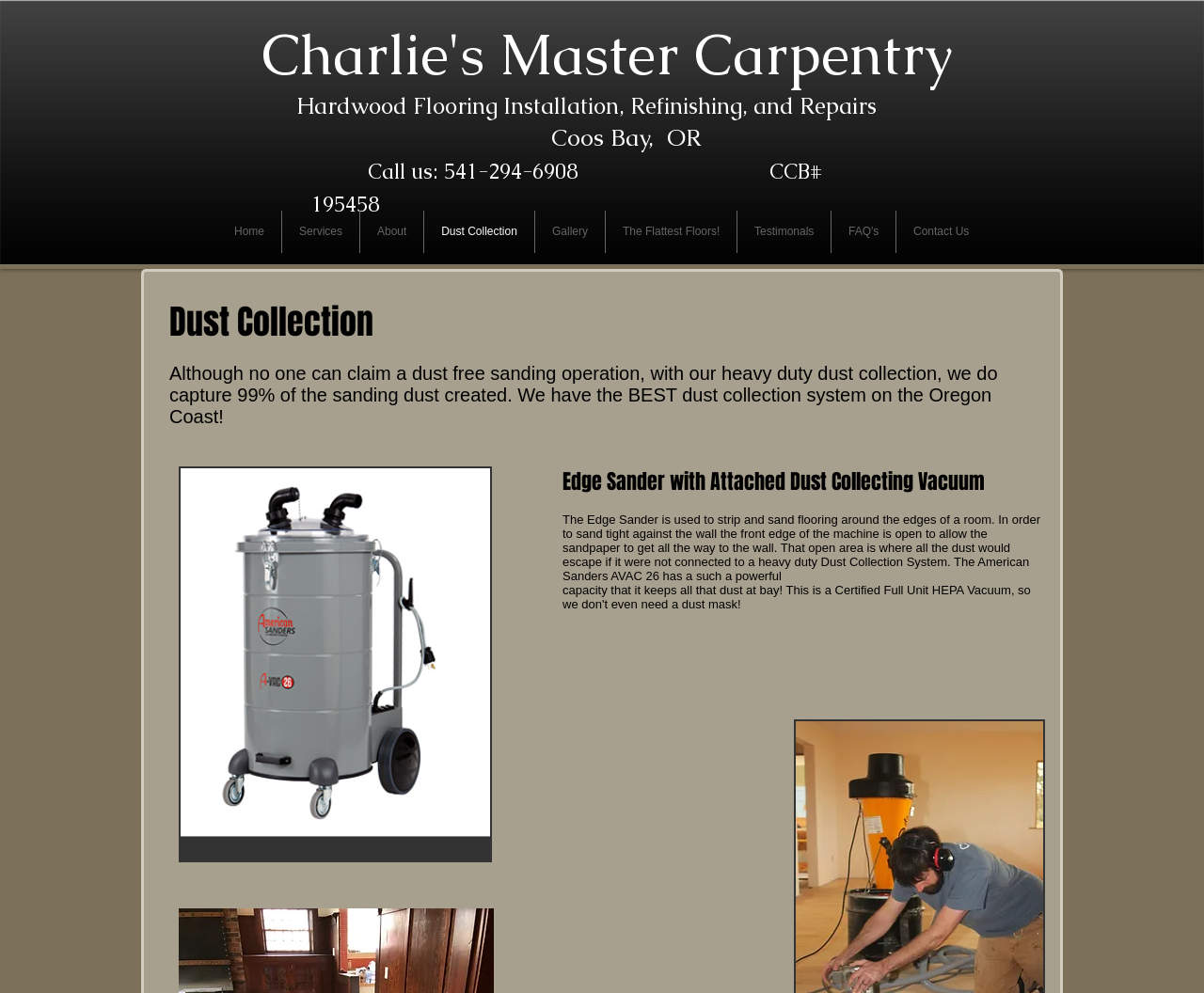Could you indicate the bounding box coordinates of the region to click in order to complete this instruction: "Click on the 'Home' link".

[0.18, 0.212, 0.234, 0.255]